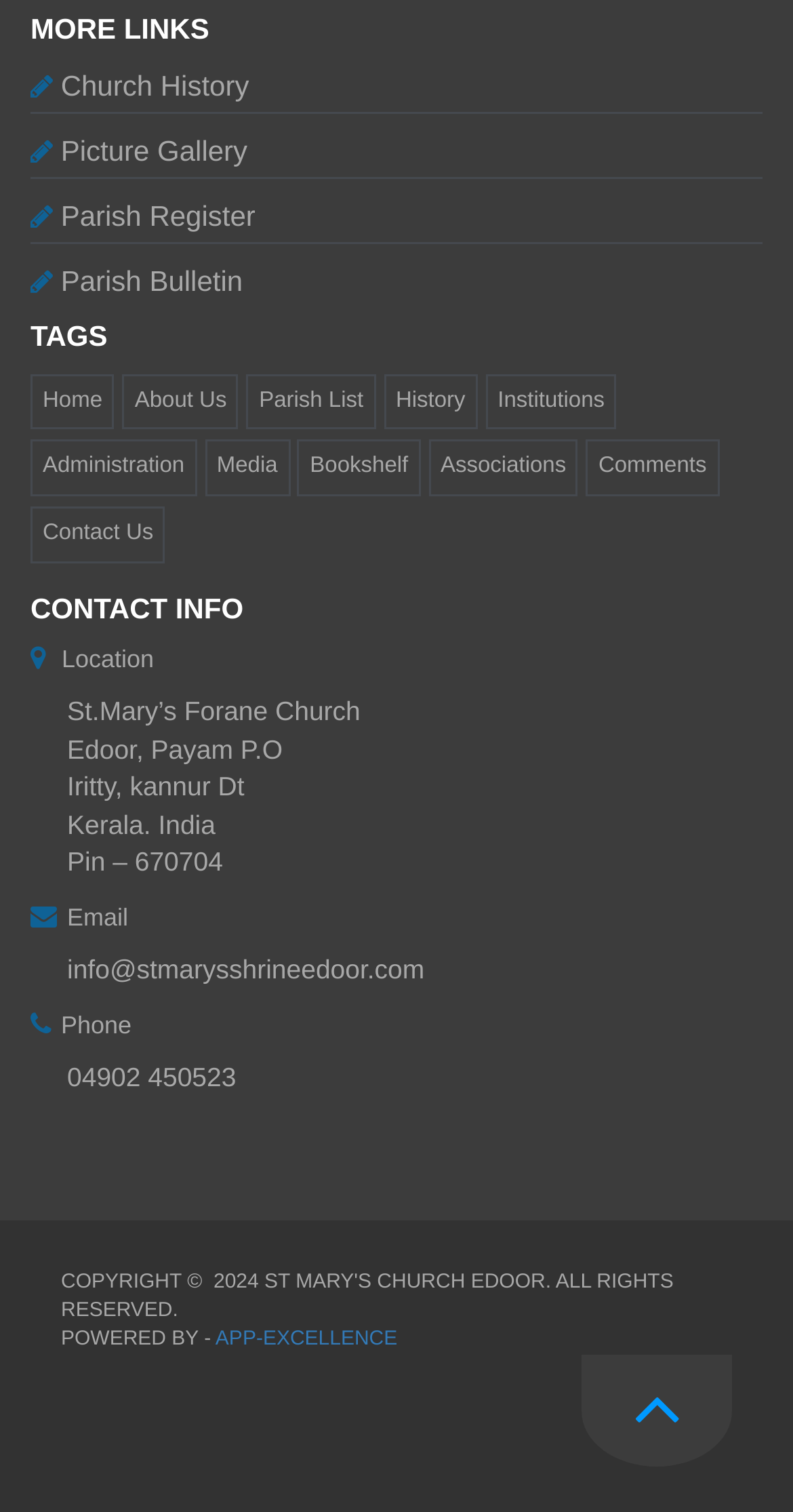Please specify the bounding box coordinates of the element that should be clicked to execute the given instruction: 'Call 04902 450523'. Ensure the coordinates are four float numbers between 0 and 1, expressed as [left, top, right, bottom].

[0.085, 0.702, 0.298, 0.722]